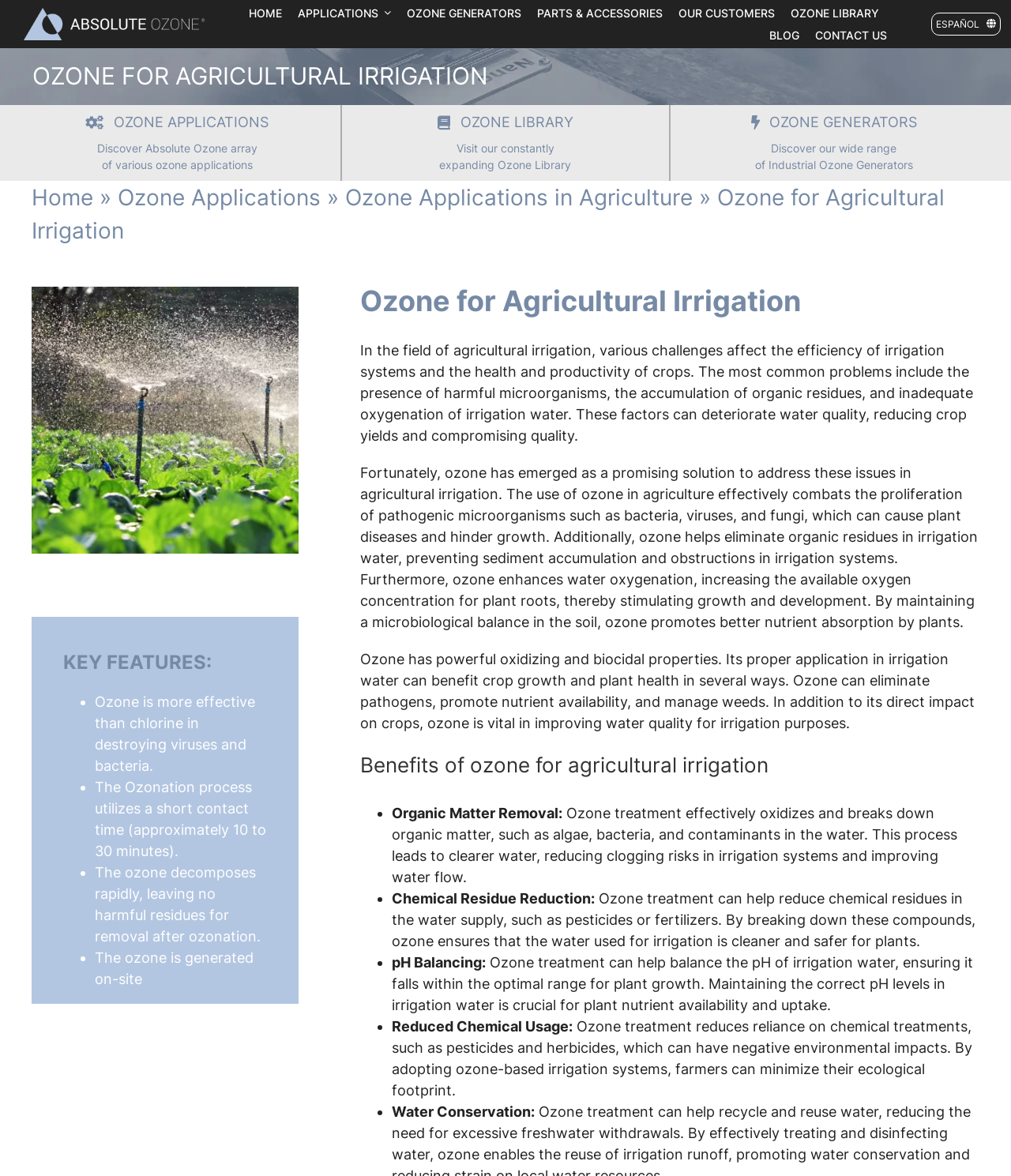What is the main application of ozone in agriculture? Examine the screenshot and reply using just one word or a brief phrase.

Irrigation